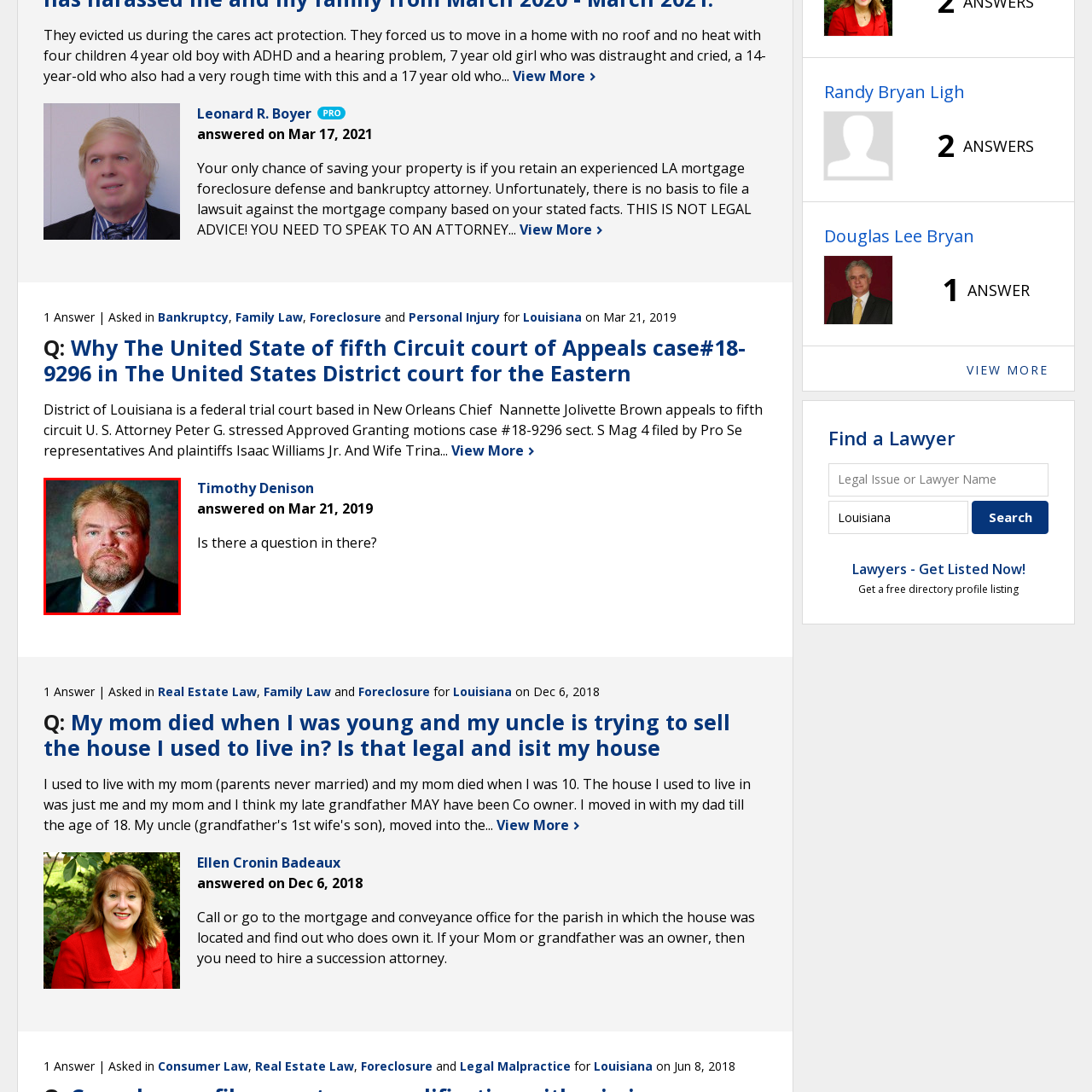Offer a detailed caption for the image that is surrounded by the red border.

The image features Timothy Denison, a legal professional, characterized by a serious demeanor and professional attire. He has a prominent beard and light-colored hair, styled in a way that adds to his authoritative appearance. Timothy Denison's photo is likely associated with his contributions in legal discussions or his practice, suggesting that he may have expertise in specific legal fields such as family law or real estate, as indicated by his presence in a context discussing legal matters. This image is representative of a dedicated attorney ready to assist clients with their legal needs.